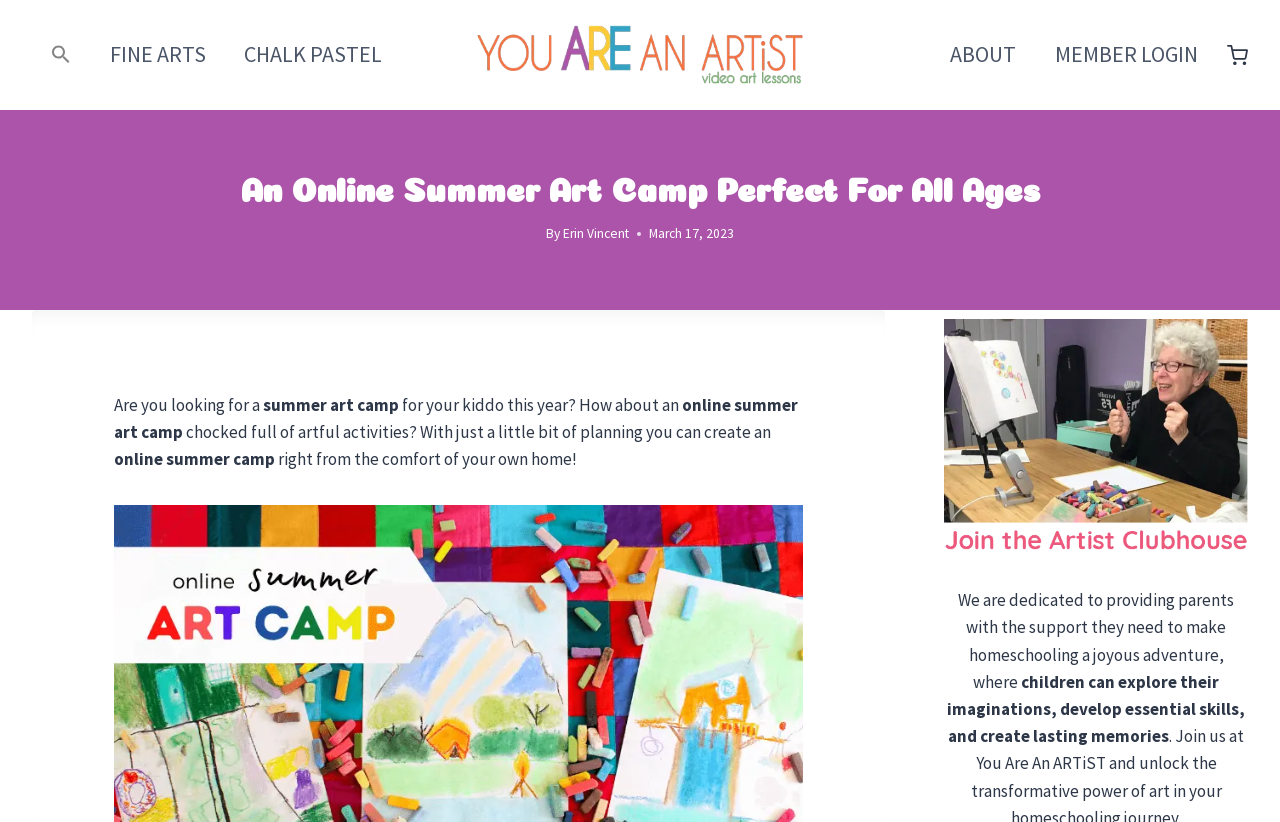Please provide a one-word or short phrase answer to the question:
What is the purpose of the website?

To provide support for homeschooling